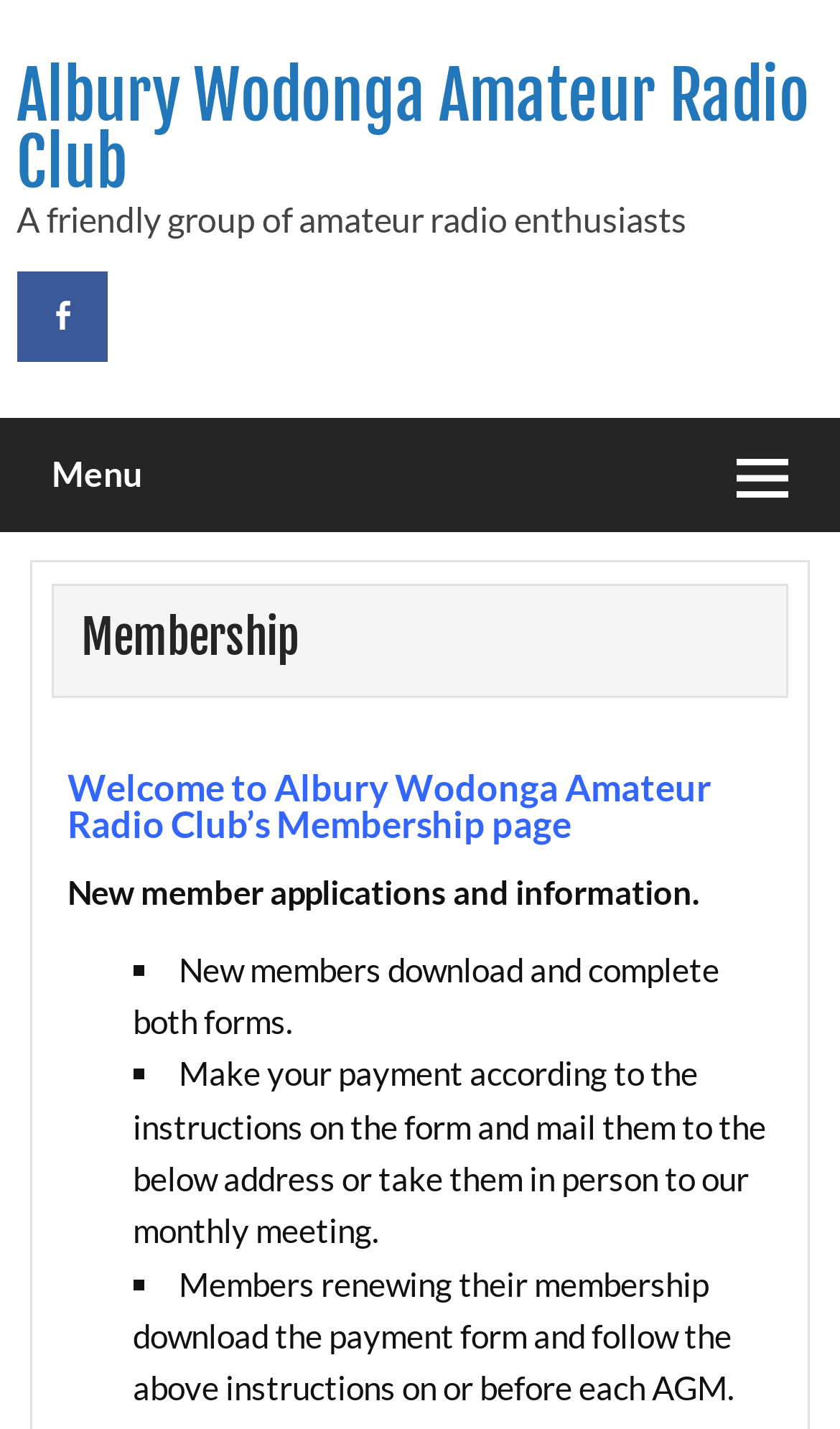What is the purpose of the membership page?
Offer a detailed and exhaustive answer to the question.

Based on the webpage content, the purpose of the membership page is to provide information and resources for new members to apply and for existing members to renew their membership.